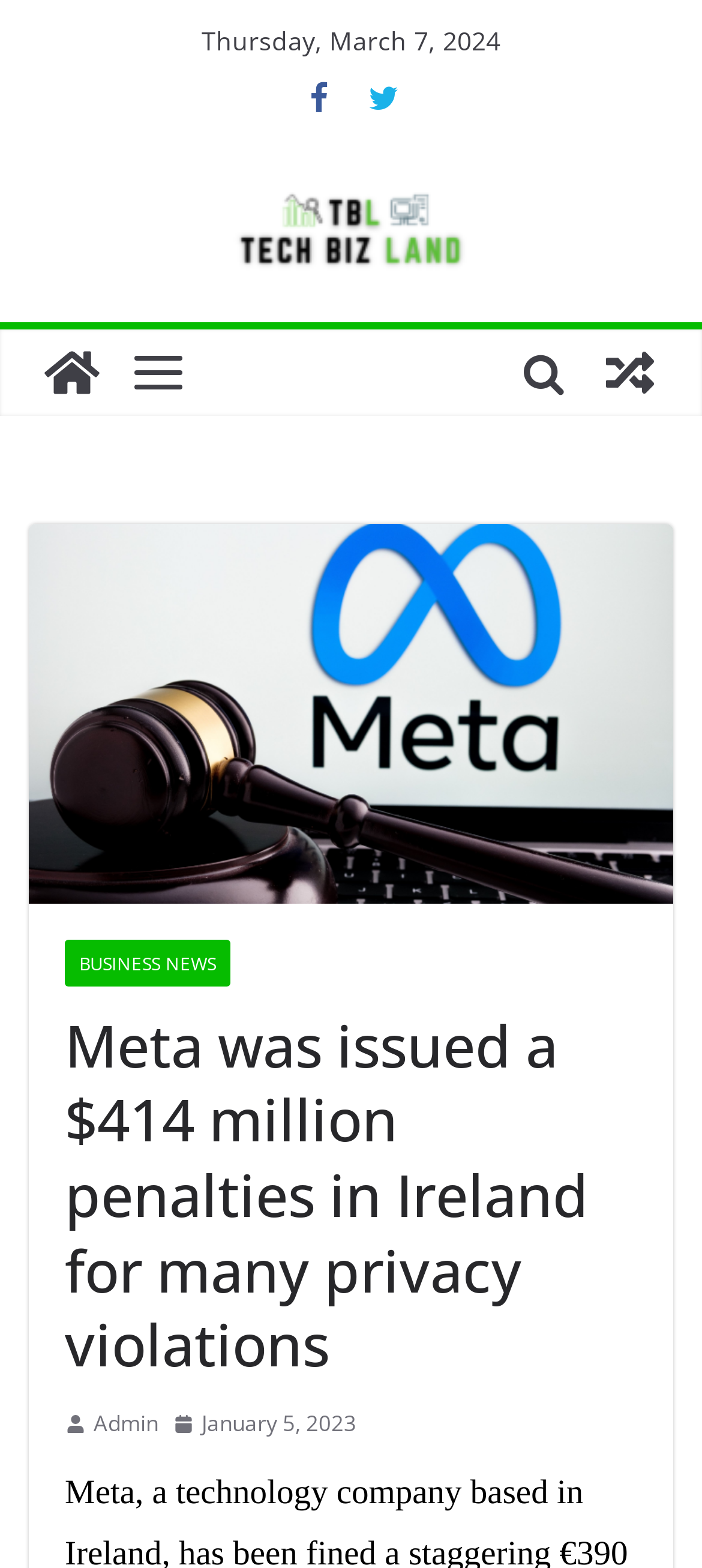Please determine the headline of the webpage and provide its content.

Meta was issued a $414 million penalties in Ireland for many privacy violations